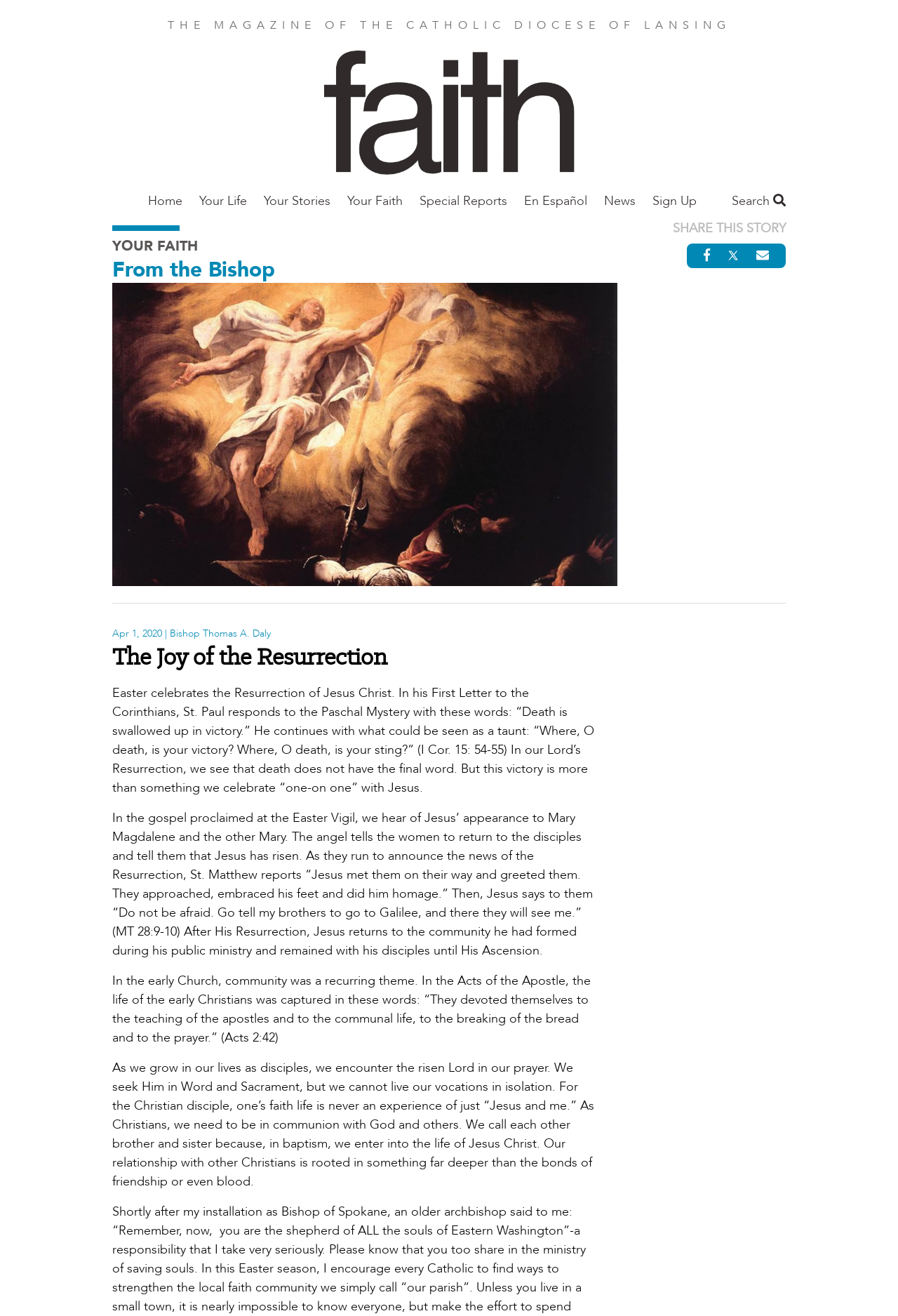Offer a detailed explanation of the webpage layout and contents.

The webpage is about the Catholic faith, specifically celebrating the Resurrection of Jesus Christ on Easter. At the top, there is a navigation menu with links to different sections of the website, including "Home", "Your Life", "Your Stories", "Your Faith", "Special Reports", "En Español", "News", and "Sign Up". Below the navigation menu, there is a search bar with a magnifying glass icon.

The main content of the webpage is divided into two sections. On the left, there is a section titled "YOUR FAITH" with links to related articles, including "From the Bishop" and "SHARE THIS STORY". Below this section, there are social media sharing buttons.

On the right, there is a large article with an image titled "The Joy of the Resurrection". The article is written by Bishop Thomas A. Daly and is dated April 1, 2020. The article discusses the significance of Easter and the Resurrection of Jesus Christ, quoting from the Bible and highlighting the importance of community in the early Christian Church. The text is divided into four paragraphs, each exploring a different aspect of the Resurrection and its implications for Christian life.

At the bottom of the webpage, there is a footer section with a horizontal separator line, a time stamp, and a credit line for the author.